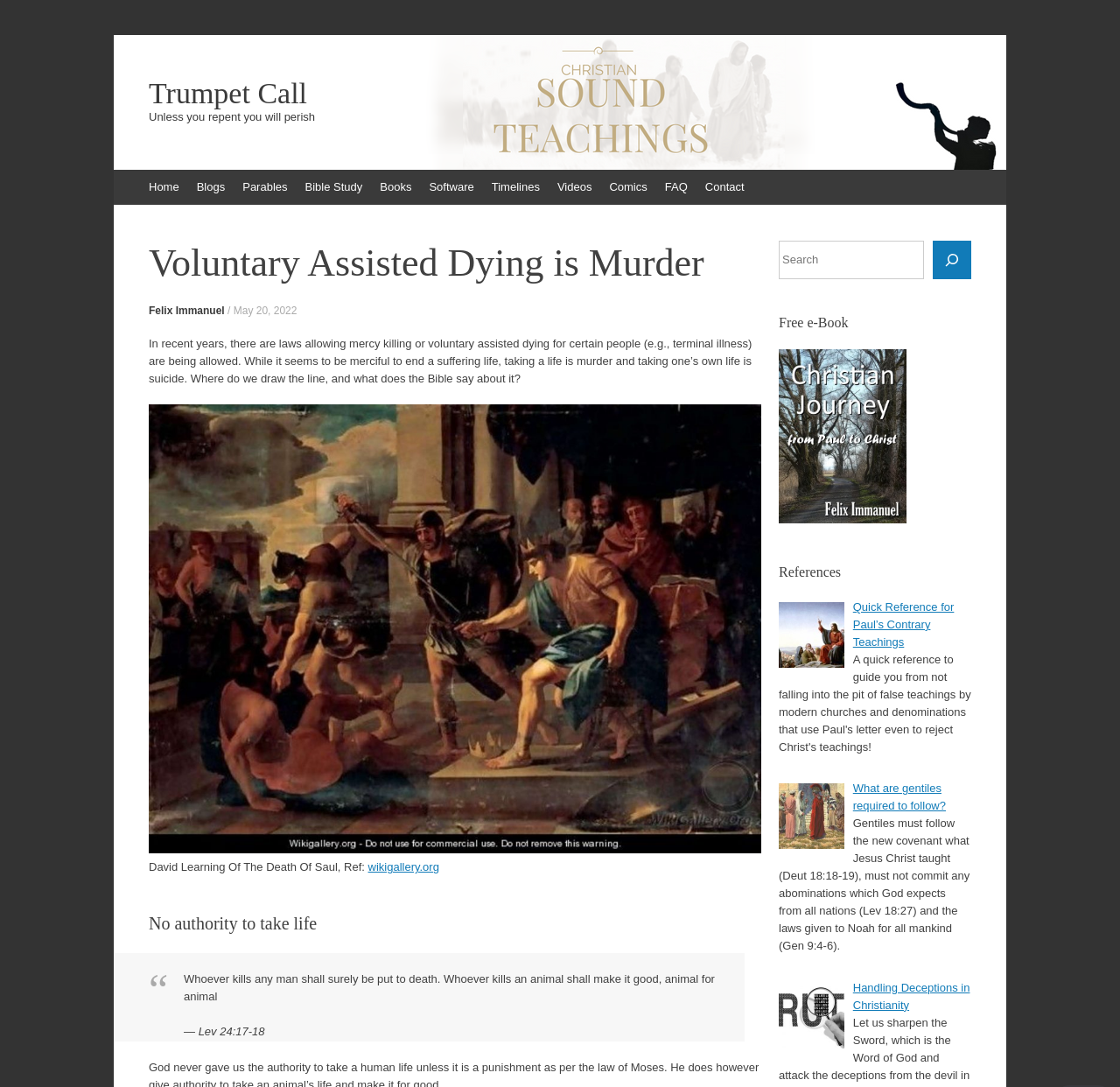Please determine the bounding box coordinates of the element to click in order to execute the following instruction: "Search for something". The coordinates should be four float numbers between 0 and 1, specified as [left, top, right, bottom].

None